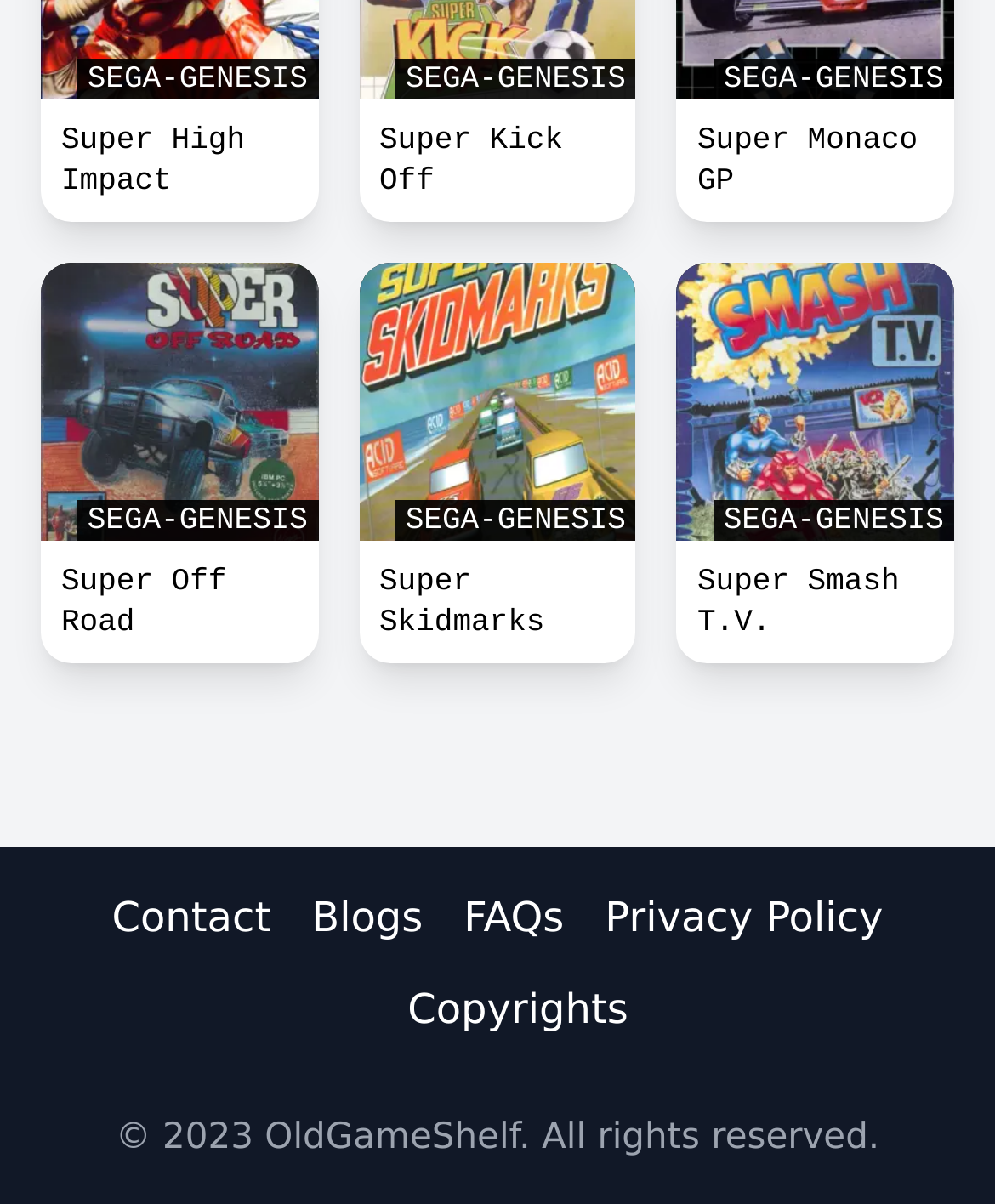Locate the bounding box coordinates of the clickable region to complete the following instruction: "read FAQs."

[0.466, 0.737, 0.567, 0.788]